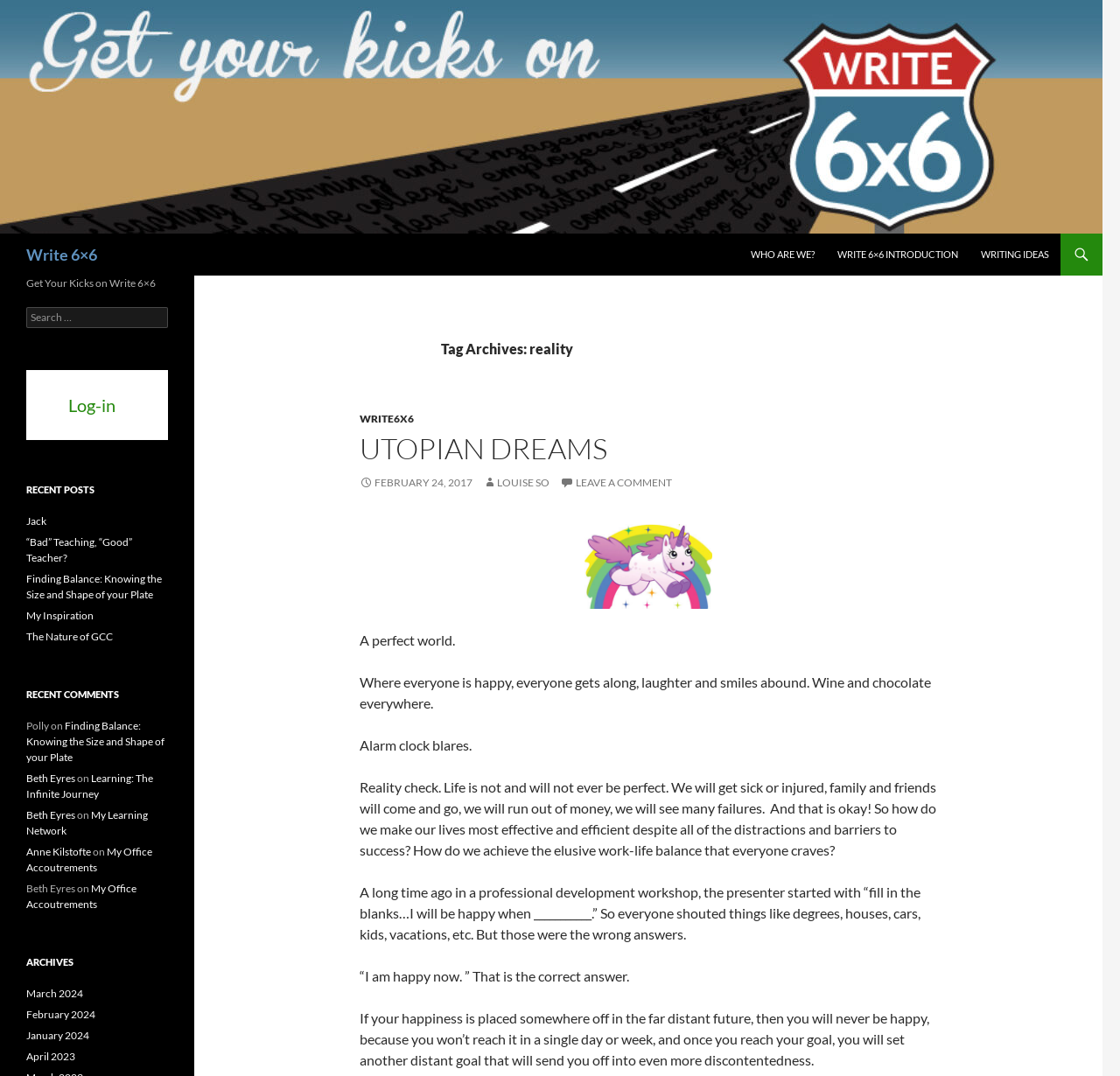Detail the various sections and features present on the webpage.

This webpage is about a blog called "Write 6×6" with a focus on reality and writing. At the top, there is a prominent link to "Write 6×6" with an accompanying image. Below this, there is a heading with the same title, followed by a link to "Search" and another link to "SKIP TO CONTENT".

On the left side of the page, there are several links to different sections, including "WHO ARE WE?", "WRITE 6×6 INTRODUCTION", and "WRITING IDEAS". Below these links, there is a header with the title "Tag Archives: reality", followed by a series of links and headings related to writing and reality.

The main content of the page is a blog post titled "UTOPIAN DREAMS", which discusses the idea of a perfect world and how to achieve happiness despite life's imperfections. The post is divided into several paragraphs, with some links and icons scattered throughout.

On the right side of the page, there are several sections, including "Get Your Kicks on Write 6×6", "RECENT POSTS", "RECENT COMMENTS", and "ARCHIVES". Each section contains links to different blog posts, comments, and archives. There is also a search bar and a log-in link.

Overall, the webpage has a clean and organized layout, with a focus on writing and reality. The content is divided into clear sections, making it easy to navigate and find specific information.